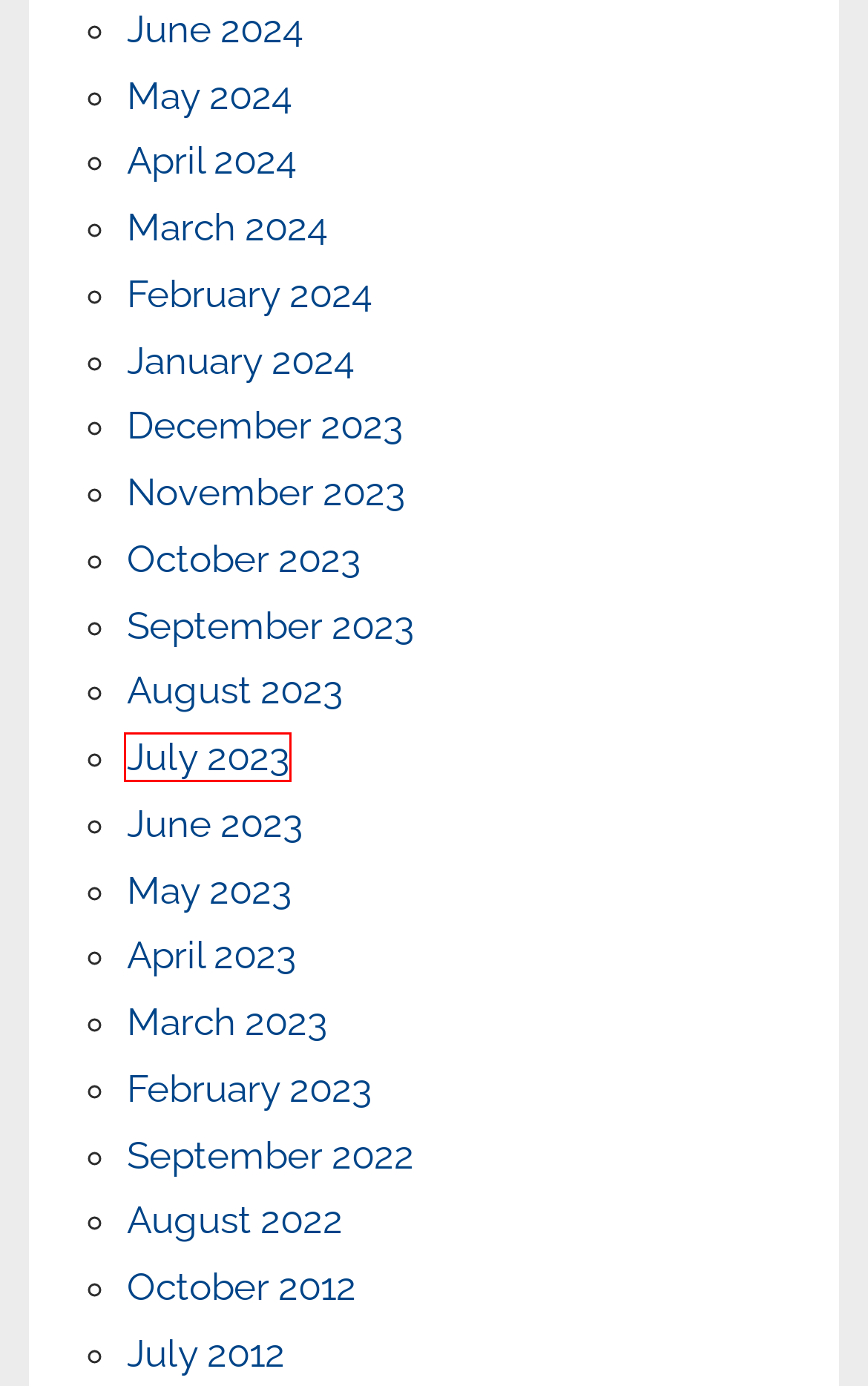You are provided with a screenshot of a webpage highlighting a UI element with a red bounding box. Choose the most suitable webpage description that matches the new page after clicking the element in the bounding box. Here are the candidates:
A. January 2024 - ChatterShmatter
B. August 2023 - ChatterShmatter
C. June 2023 - ChatterShmatter
D. September 2023 - ChatterShmatter
E. July 2023 - ChatterShmatter
F. March 2023 - ChatterShmatter
G. November 2023 - ChatterShmatter
H. July 2012 - ChatterShmatter

E